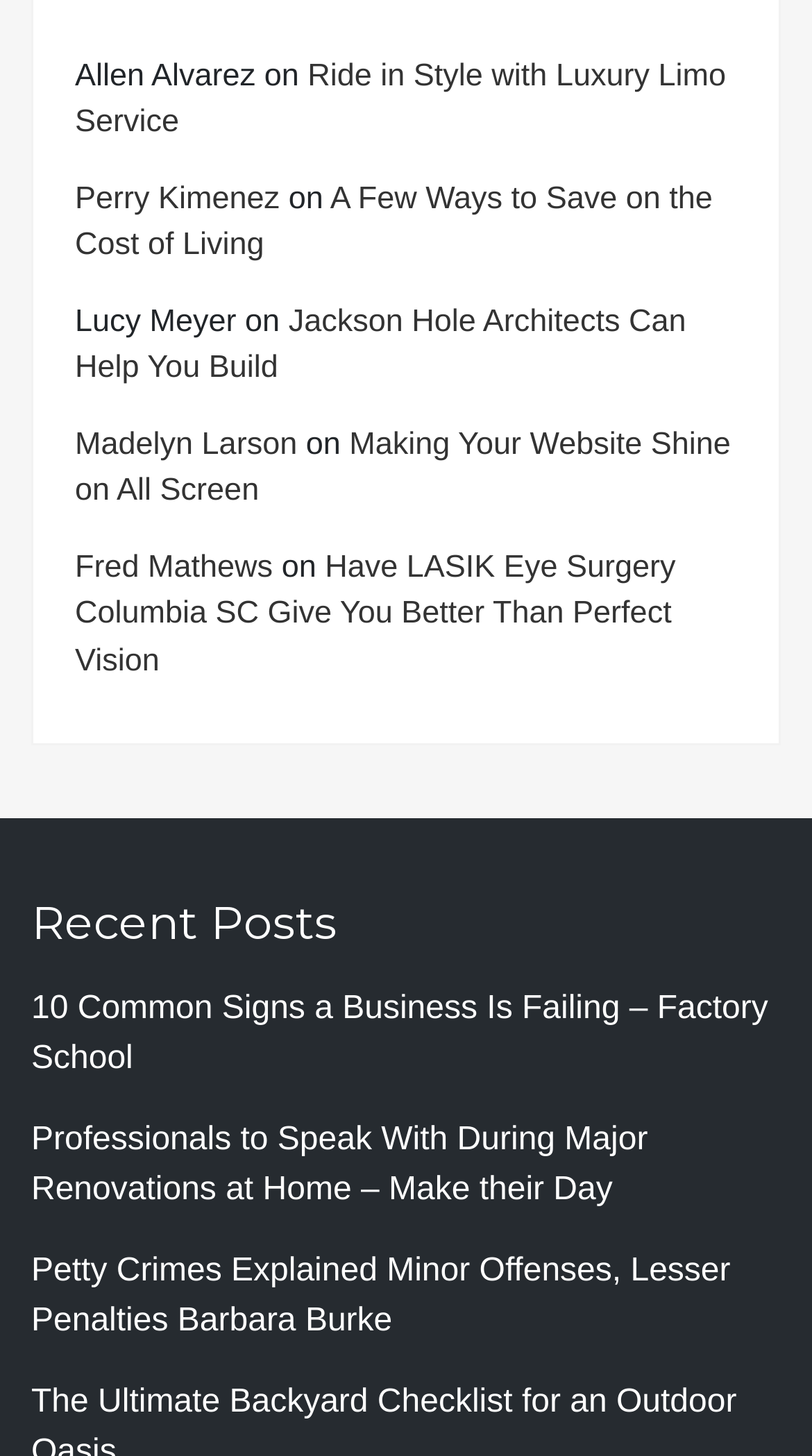Provide a short, one-word or phrase answer to the question below:
What is the name of the first person mentioned?

Allen Alvarez